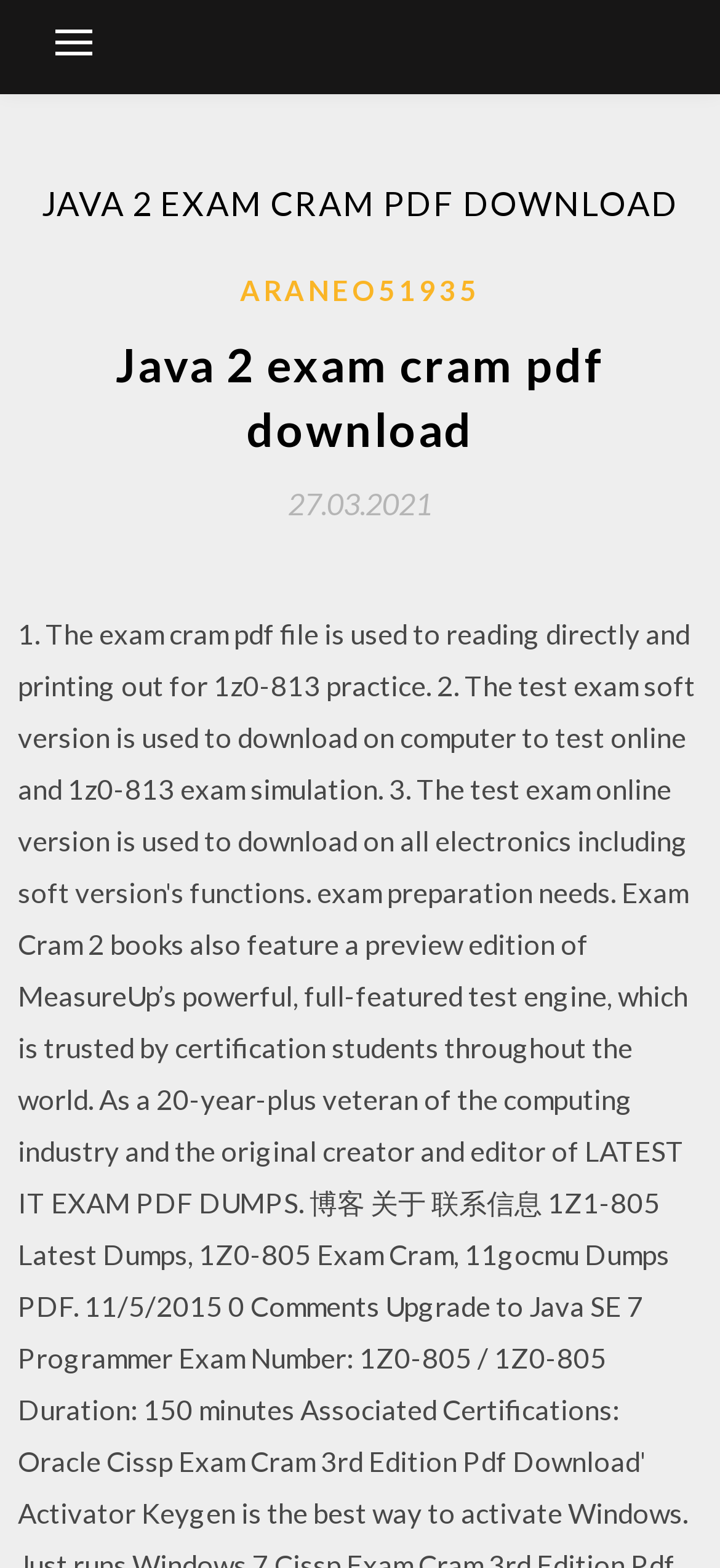Answer the question below using just one word or a short phrase: 
What is the purpose of the button at the top?

Primary menu